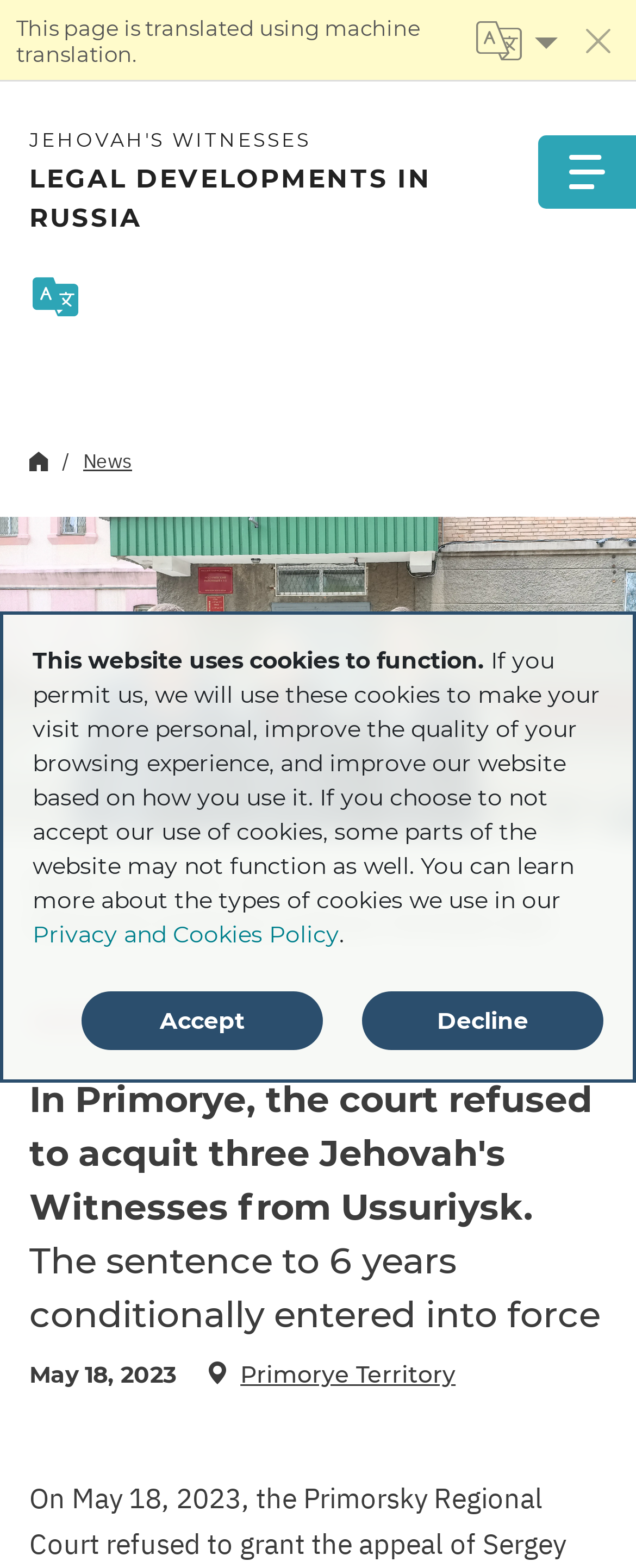What is the date of the court's refusal to acquit?
Look at the image and respond with a single word or a short phrase.

May 18, 2023